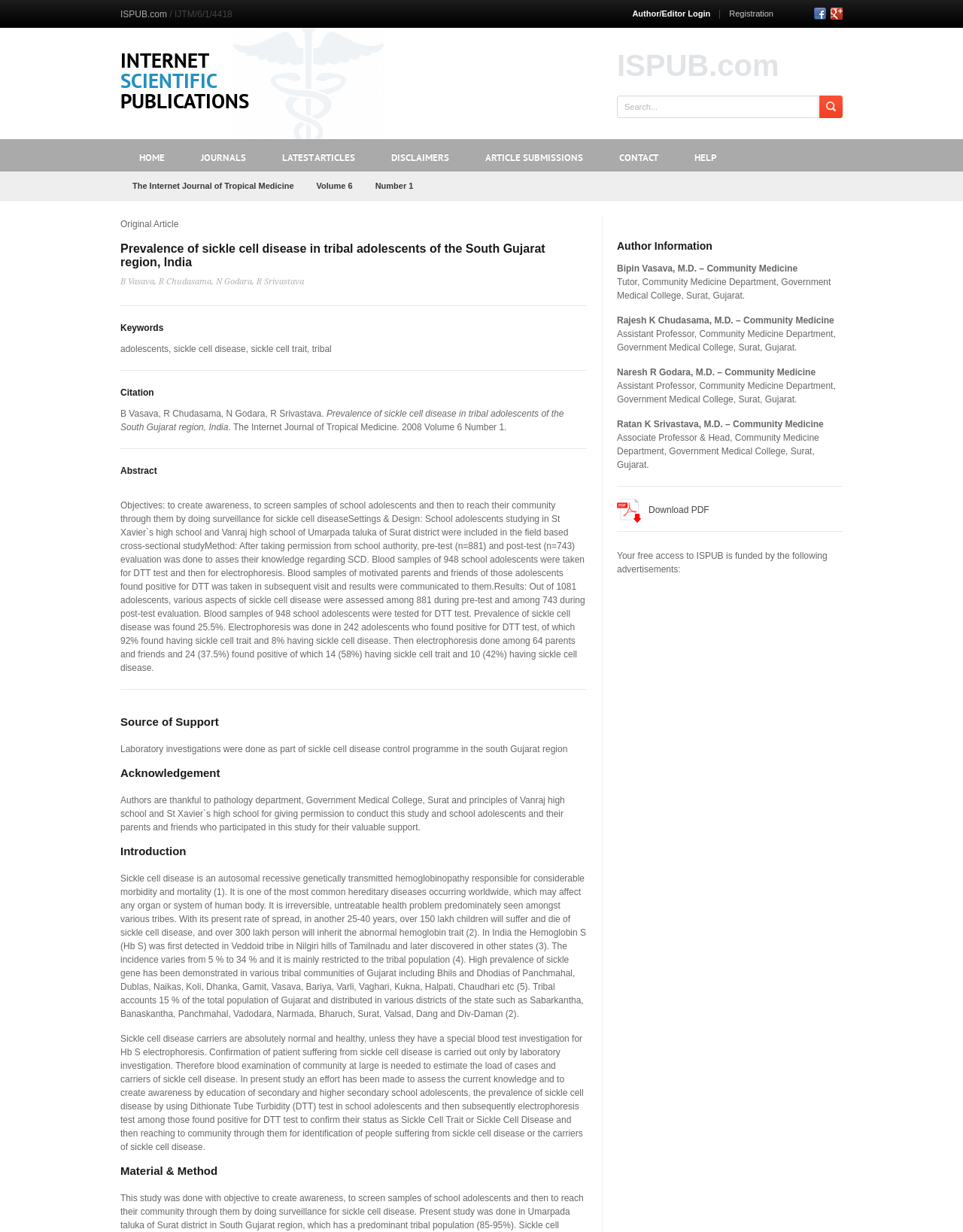Carefully examine the image and provide an in-depth answer to the question: What is the prevalence of sickle cell disease found in the study?

I found the prevalence of sickle cell disease by looking at the 'StaticText' element with the text 'Prevalence of sickle cell disease was found 25.5%' which is a child element of the 'heading' element with the text 'Results'.